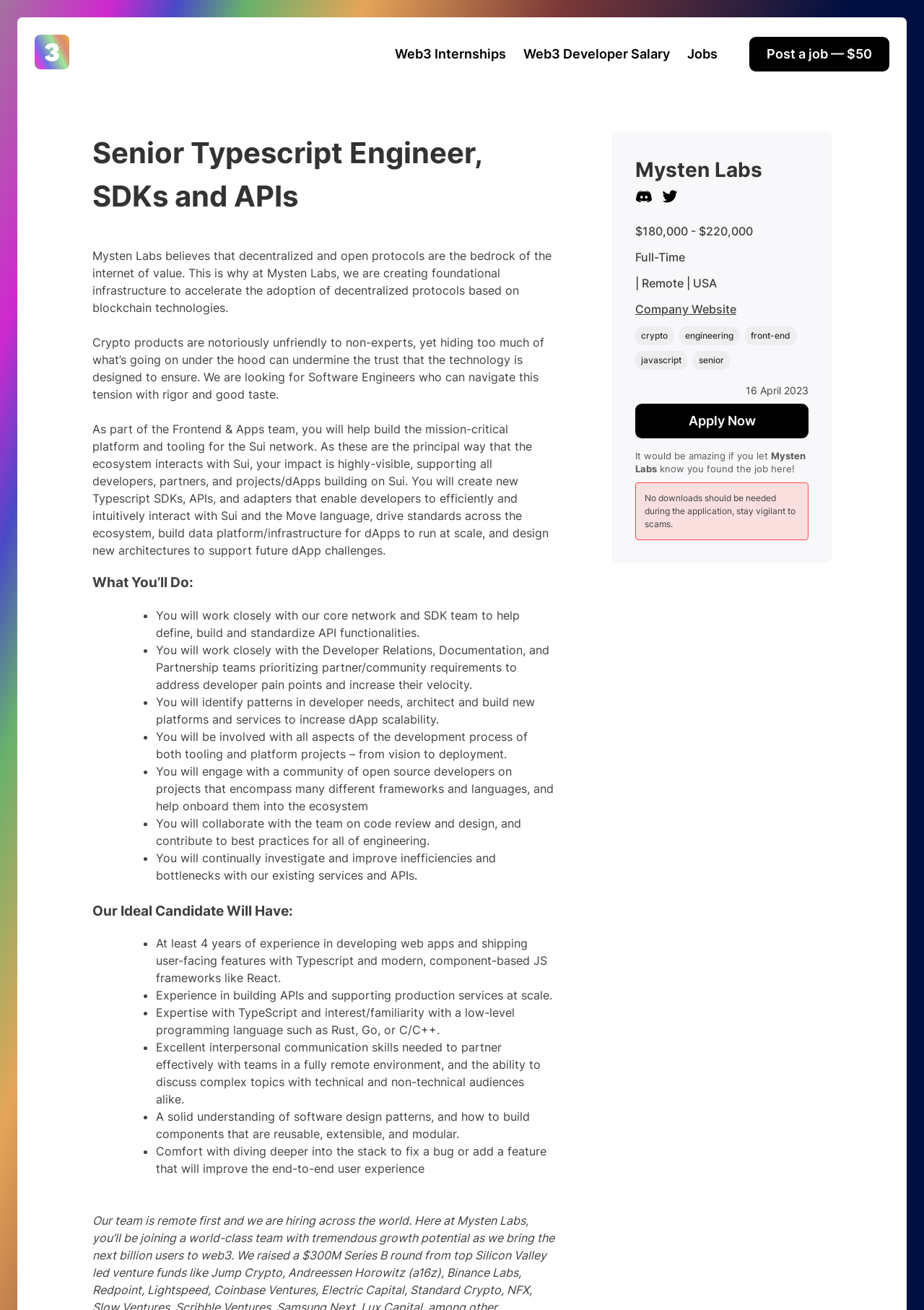What is the salary range for this job?
Craft a detailed and extensive response to the question.

I found the salary range by looking at the text '$180,000 - $220,000' at the bottom of the webpage, which is located near the job details.